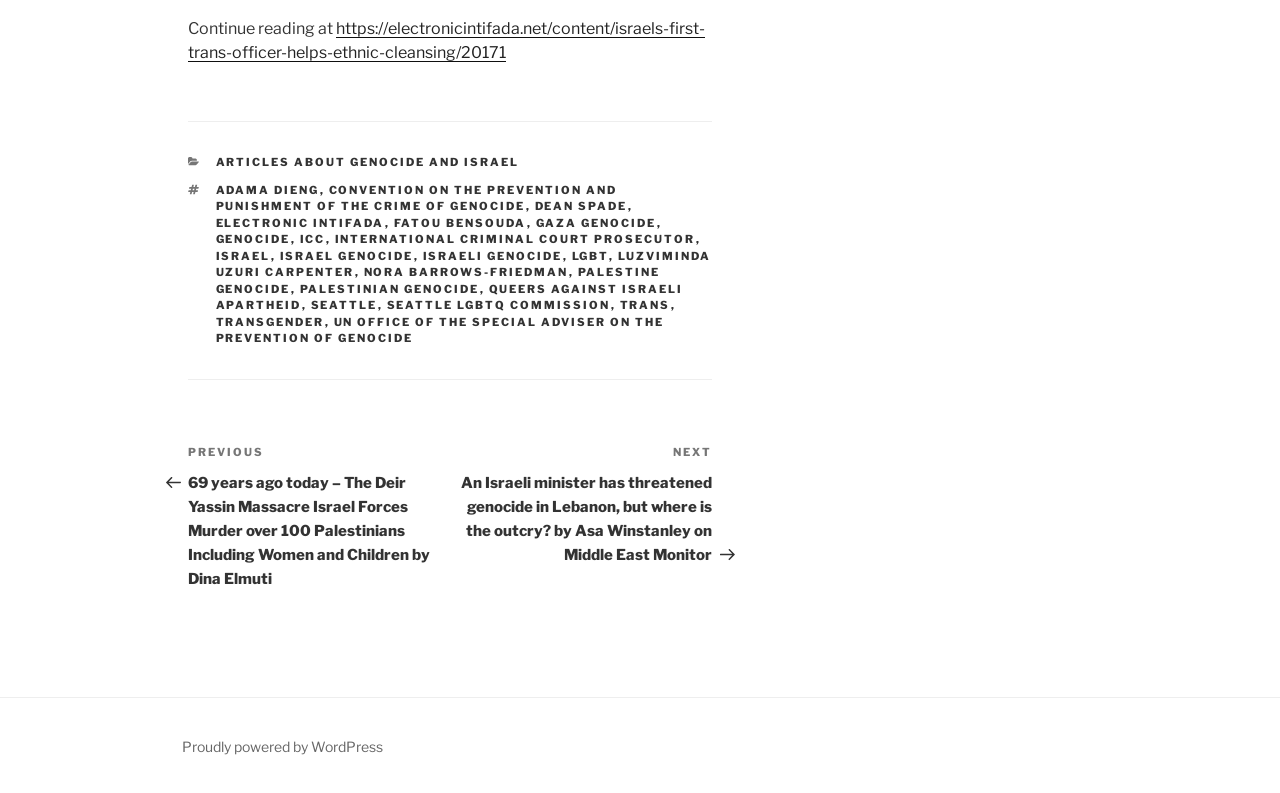Please determine the bounding box coordinates of the element's region to click for the following instruction: "Click on the link to read the article about Israel's first trans officer helping ethnic cleansing".

[0.147, 0.024, 0.551, 0.078]